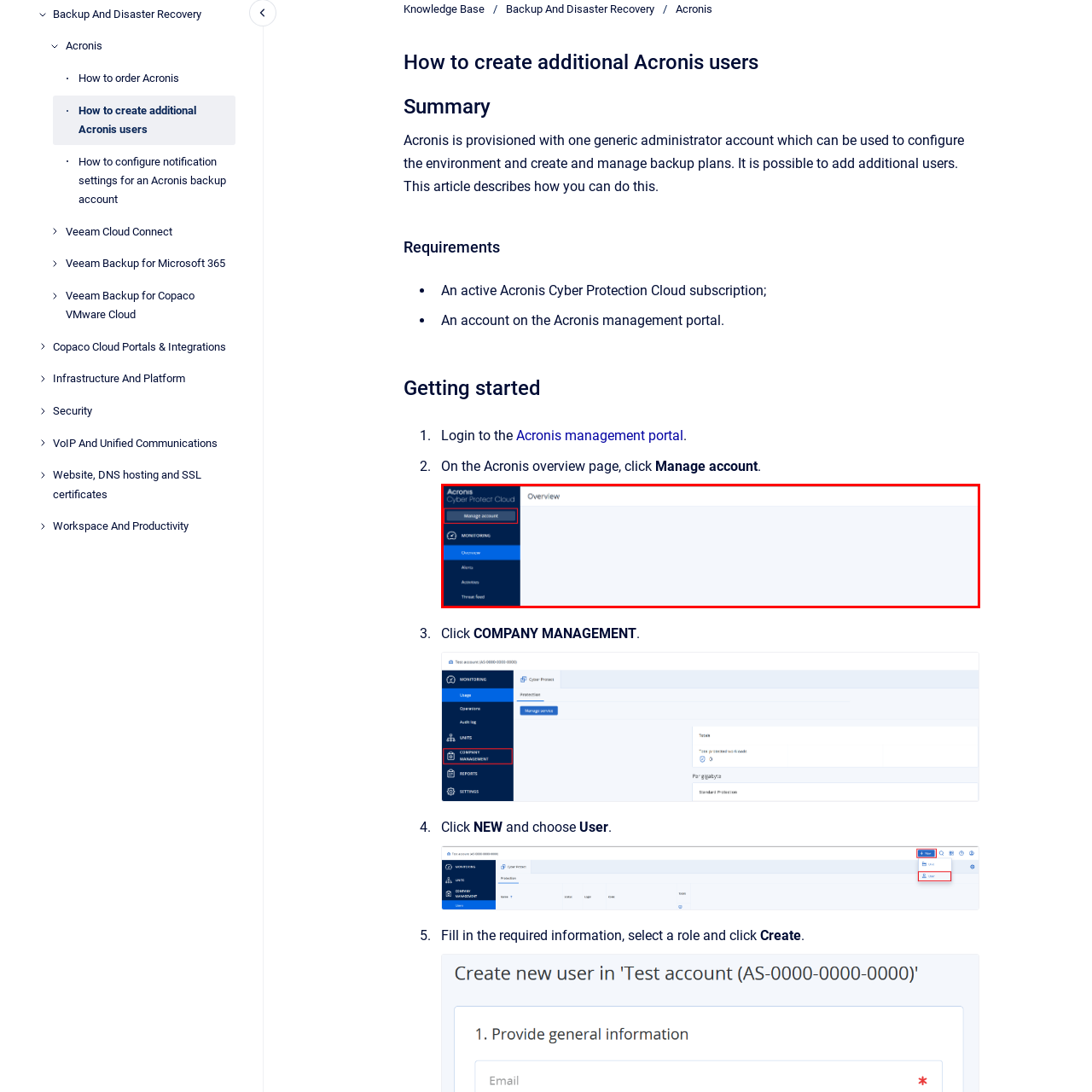Offer an in-depth description of the picture located within the red frame.

The image displays a user interface from the Acronis Cyber Protect Cloud, specifically within the "Overview" section. Highlighted prominently on the left side is the "Manage account" option, which suggests that users can access account settings or management features. The overall layout is minimalistic, ensuring a clean and intuitive navigation experience. The central area of the interface appears to be blank, indicating that this portion may be designated for further content or specific account details upon selection. The design emphasizes user-friendly interaction, making it easy for users to manage their cloud services with Acronis.